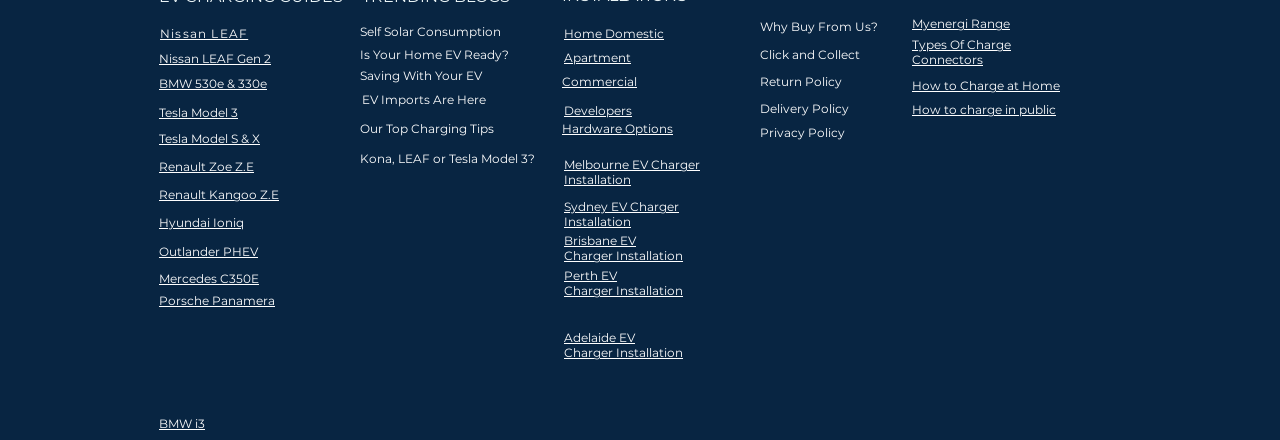Give a one-word or short-phrase answer to the following question: 
What is the social enterprise partnership for?

Recycling products